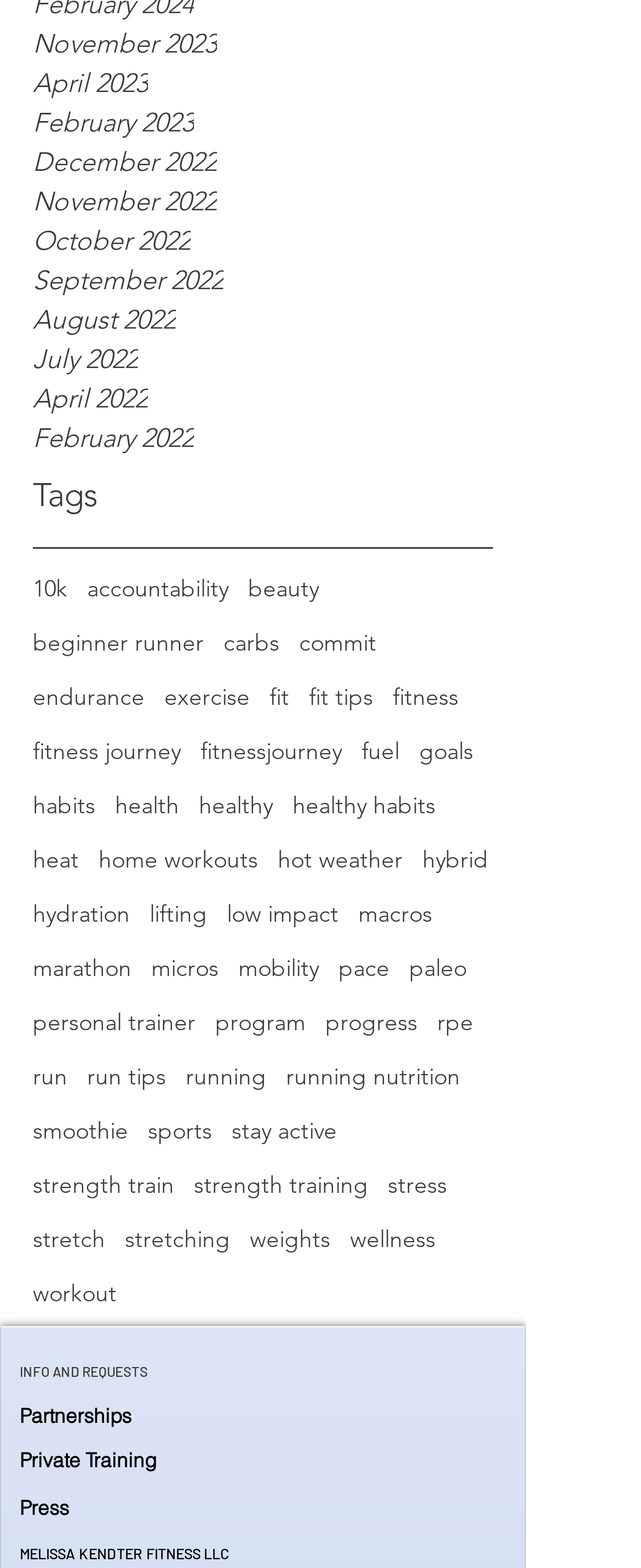Determine the bounding box coordinates of the region to click in order to accomplish the following instruction: "Read about 'Partnerships'". Provide the coordinates as four float numbers between 0 and 1, specifically [left, top, right, bottom].

[0.031, 0.894, 0.205, 0.912]